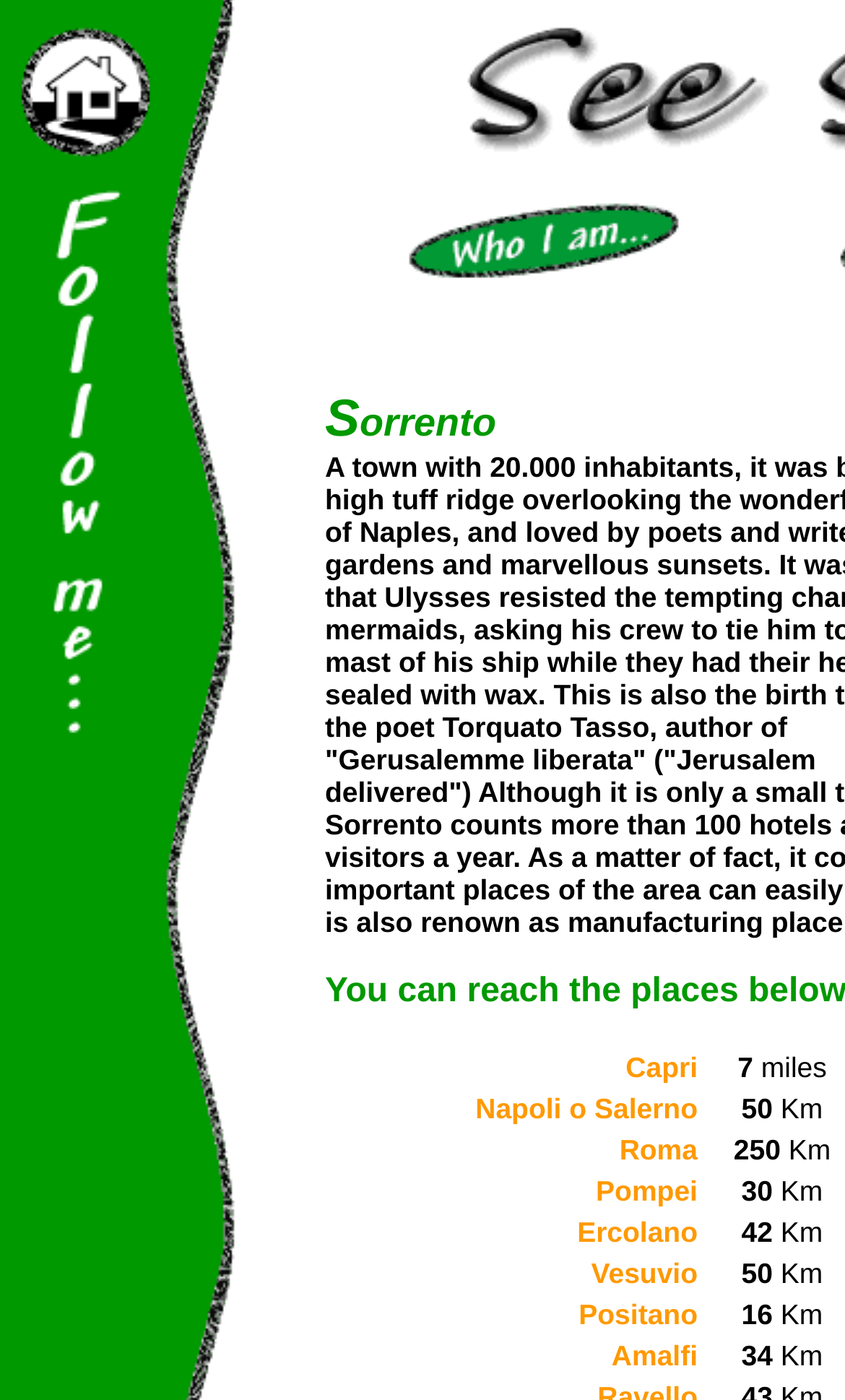Consider the image and give a detailed and elaborate answer to the question: 
What is the position of the image in the second row?

I looked at the second LayoutTableRow element [24] and its child elements. I found an image element [58] inside the link element [41], which is inside the LayoutTableCell element [35]. The bounding box coordinates of the image element [58] are [0.0, 0.015, 0.185, 0.113], which indicates that the image is positioned at the left side of the row.